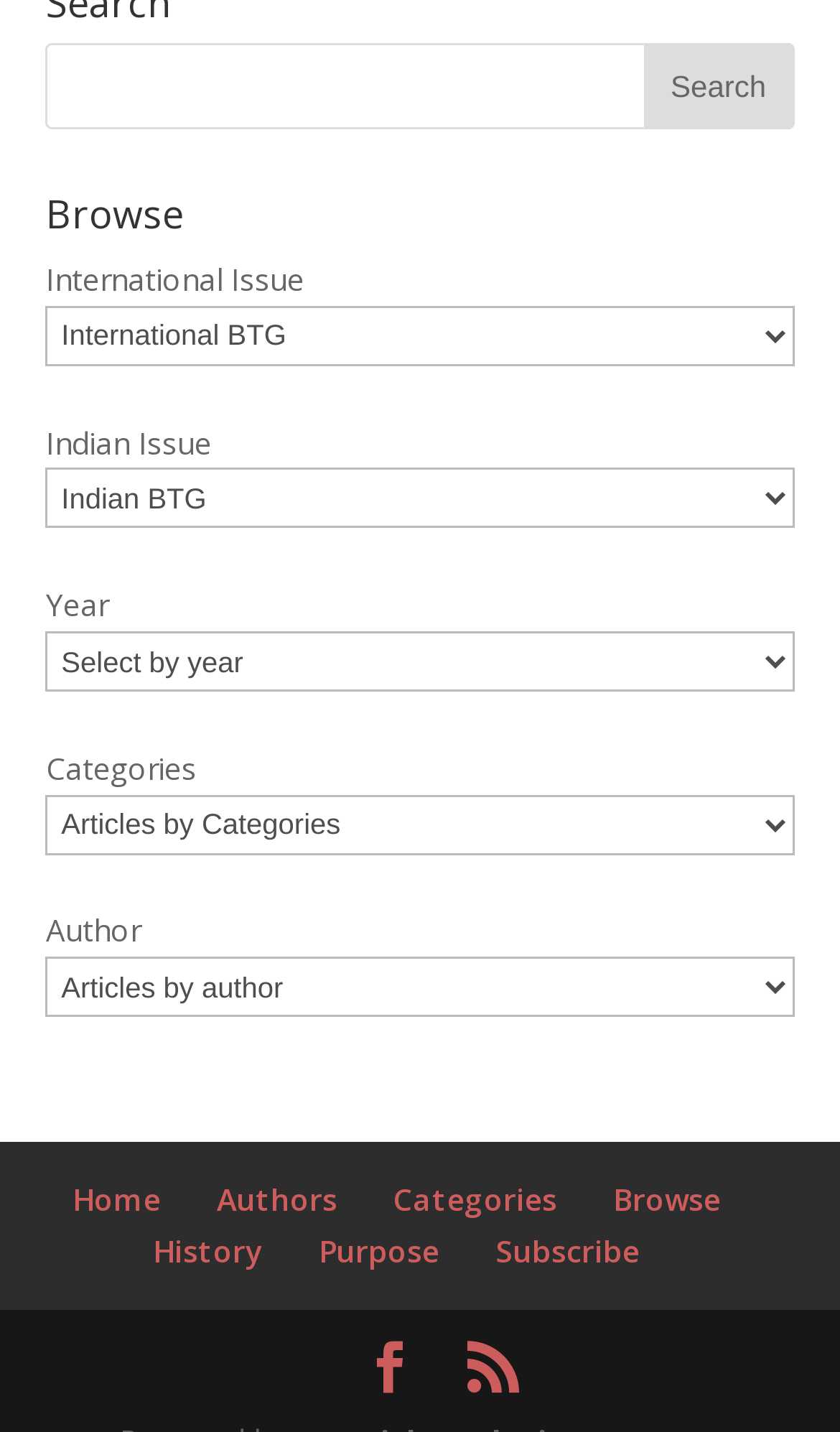How many types of issues can be browsed?
Examine the image and provide an in-depth answer to the question.

There are two static text elements labeled 'International Issue' and 'Indian Issue', which suggest that users can browse at least two types of issues.